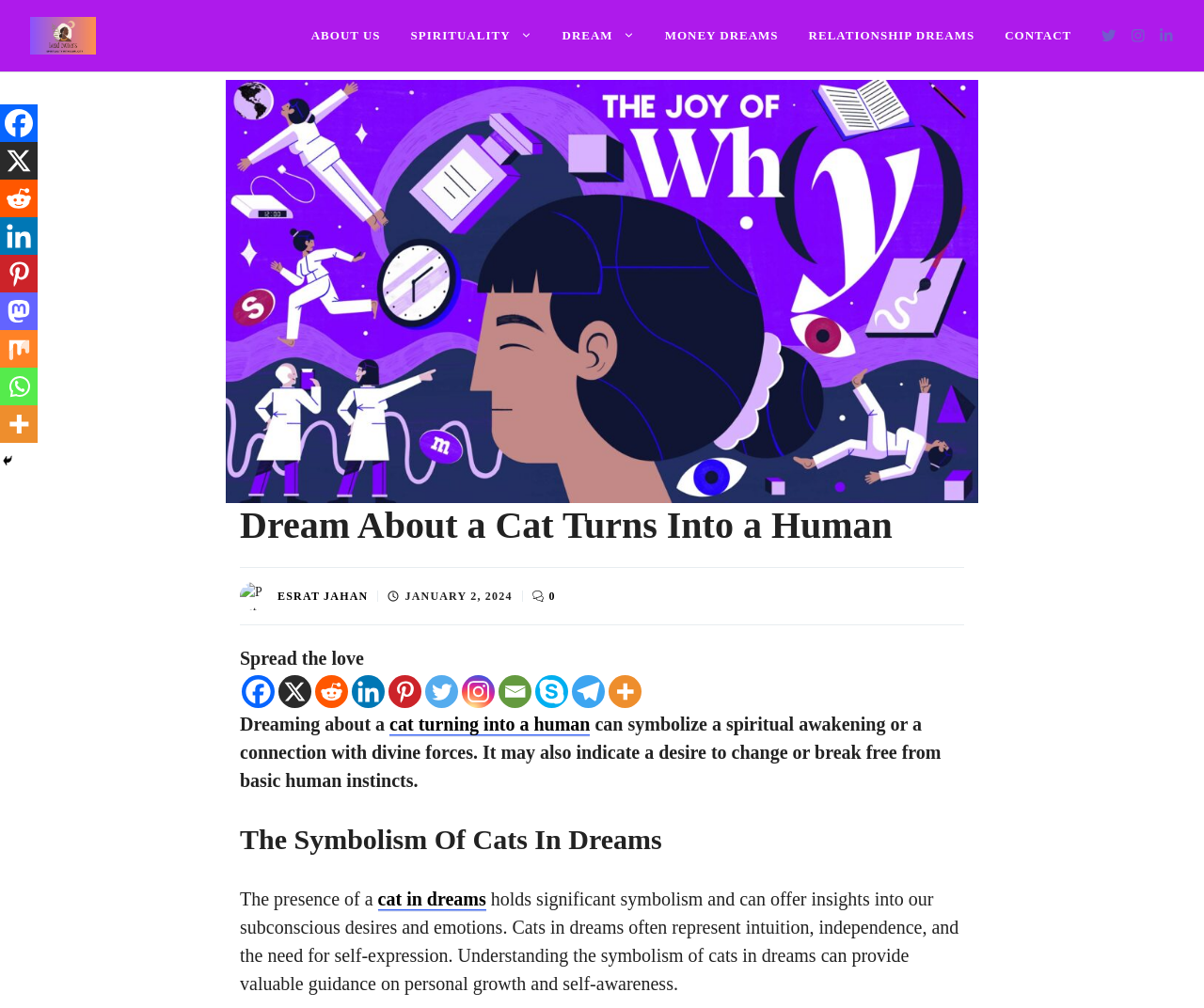What is the date of the article?
Could you answer the question in a detailed manner, providing as much information as possible?

The date of the article is mentioned in the webpage, specifically in the section where the author's information is displayed, and it is written as 'JANUARY 2, 2024'.